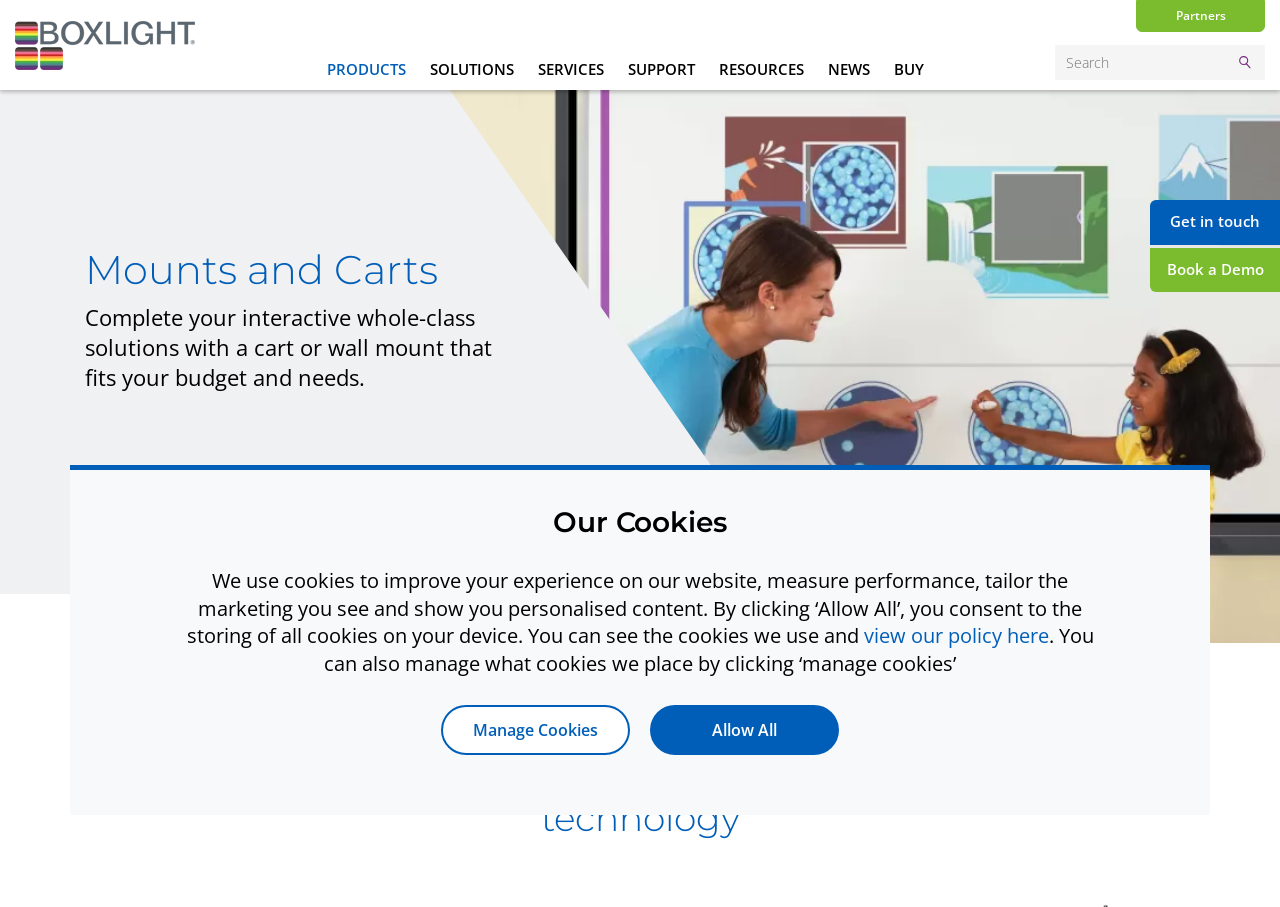What is the purpose of the search box?
Refer to the image and provide a detailed answer to the question.

The search box is located at the top right corner of the webpage, and it allows users to search for specific content on the website. The search box has a button with the text 'Search'.